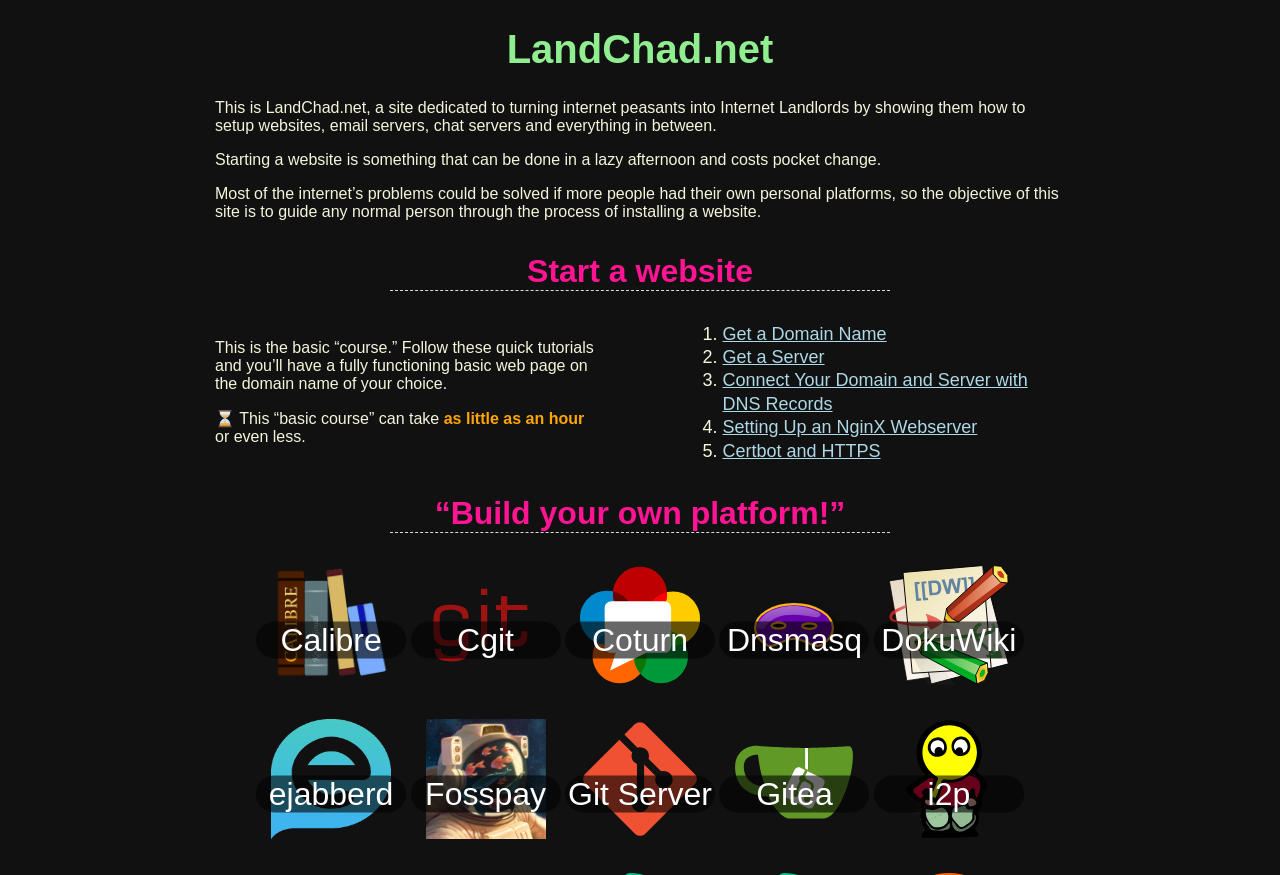How many steps are required to setup a basic website? Based on the image, give a response in one word or a short phrase.

5 steps